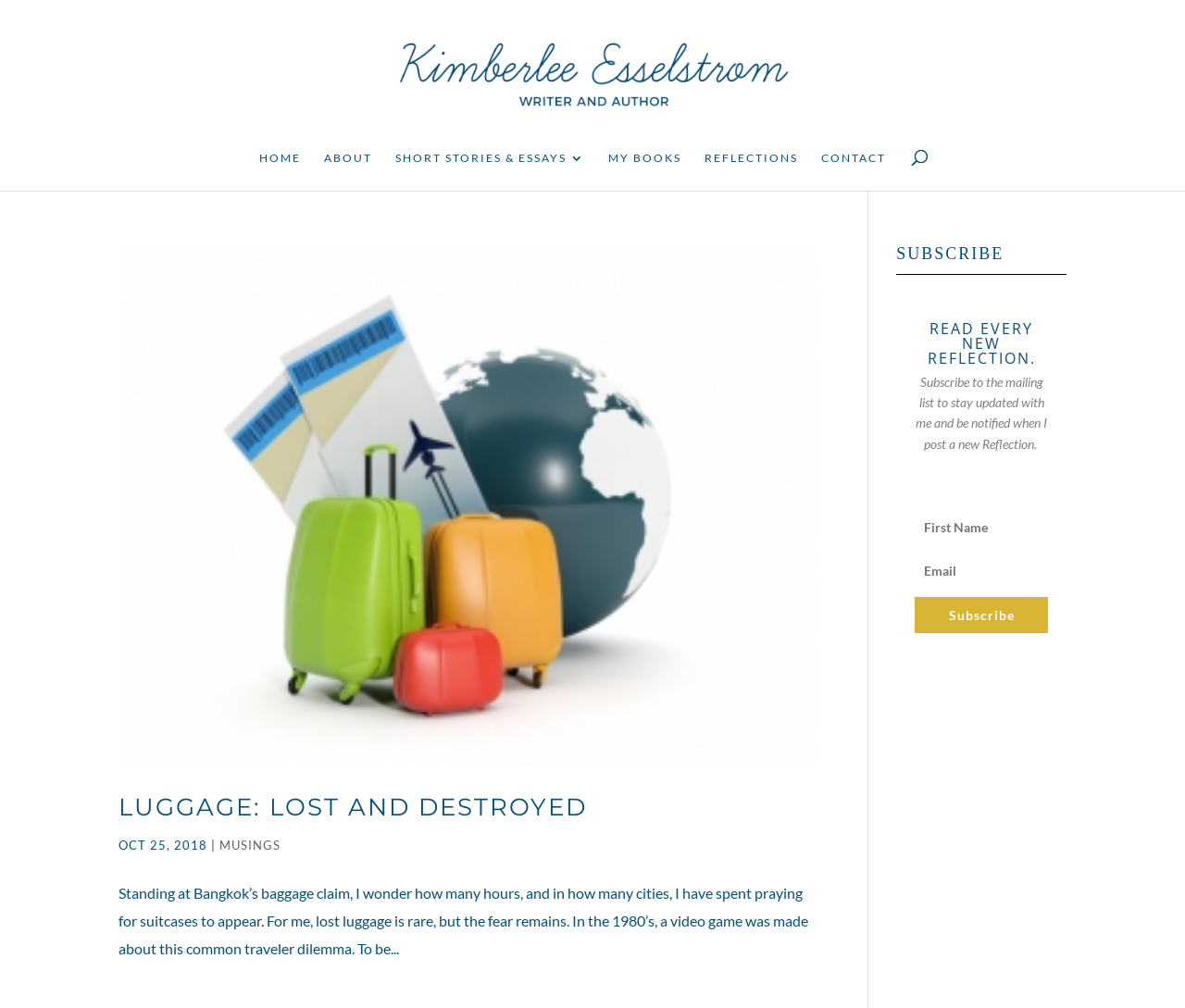Identify the bounding box coordinates for the element you need to click to achieve the following task: "read about the author". Provide the bounding box coordinates as four float numbers between 0 and 1, in the form [left, top, right, bottom].

[0.336, 0.061, 0.667, 0.079]